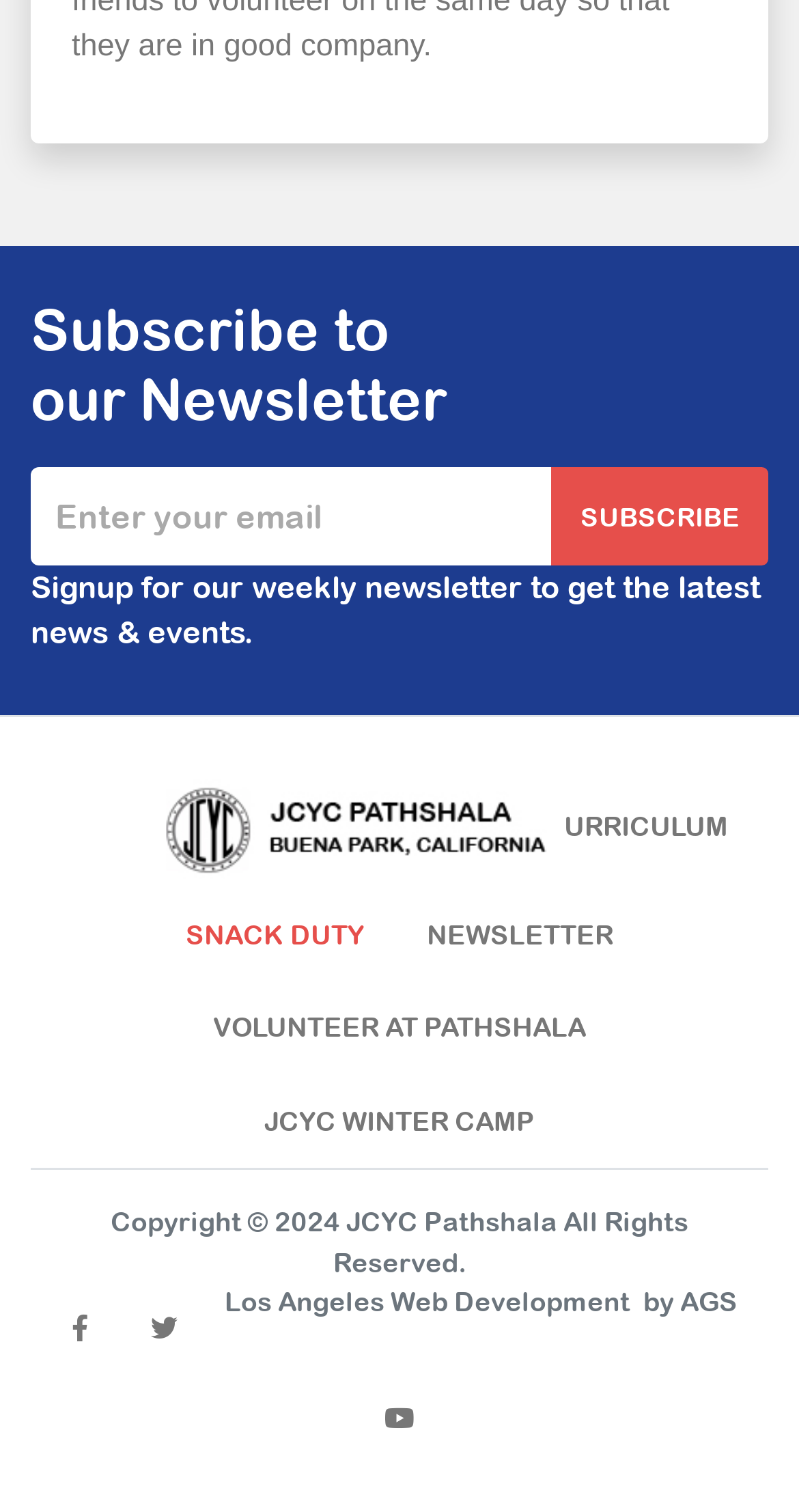Please locate the bounding box coordinates of the element that should be clicked to complete the given instruction: "Enter email address".

[0.038, 0.309, 0.693, 0.374]